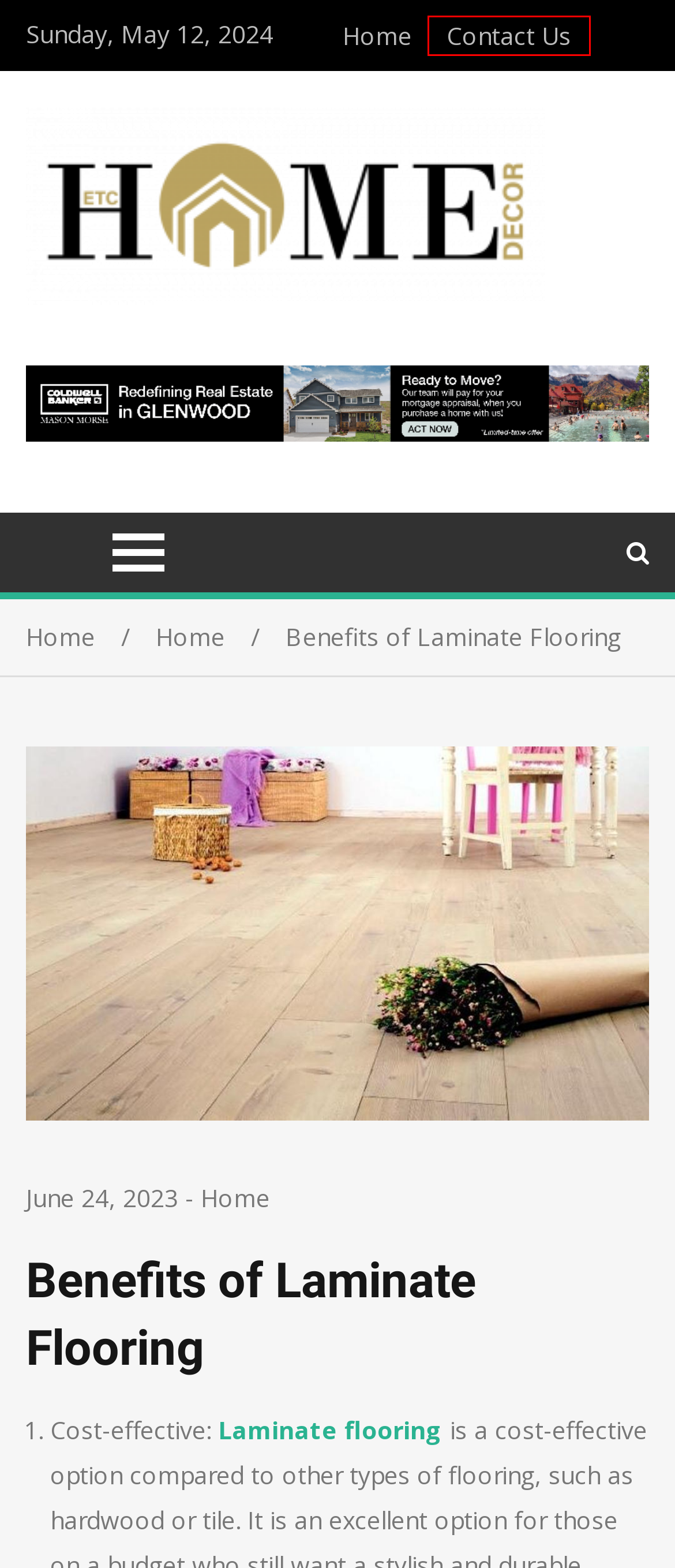You see a screenshot of a webpage with a red bounding box surrounding an element. Pick the webpage description that most accurately represents the new webpage after interacting with the element in the red bounding box. The options are:
A. Etc Home Decor | Home Improvement Blog
B. rapidly Archives - Etc Home Decor
C. Eudora Goyette, Author at Etc Home Decor
D. Contact Us - Etc Home Decor
E. Building Cleaning and Window Washing for a Polished Look - Etc Home Decor
F. Best Laminate Flooring Dubai, Abu Dhabi & UAE - Crazy Price !
G. Home Archives - Etc Home Decor
H. December 2021 - Etc Home Decor

D